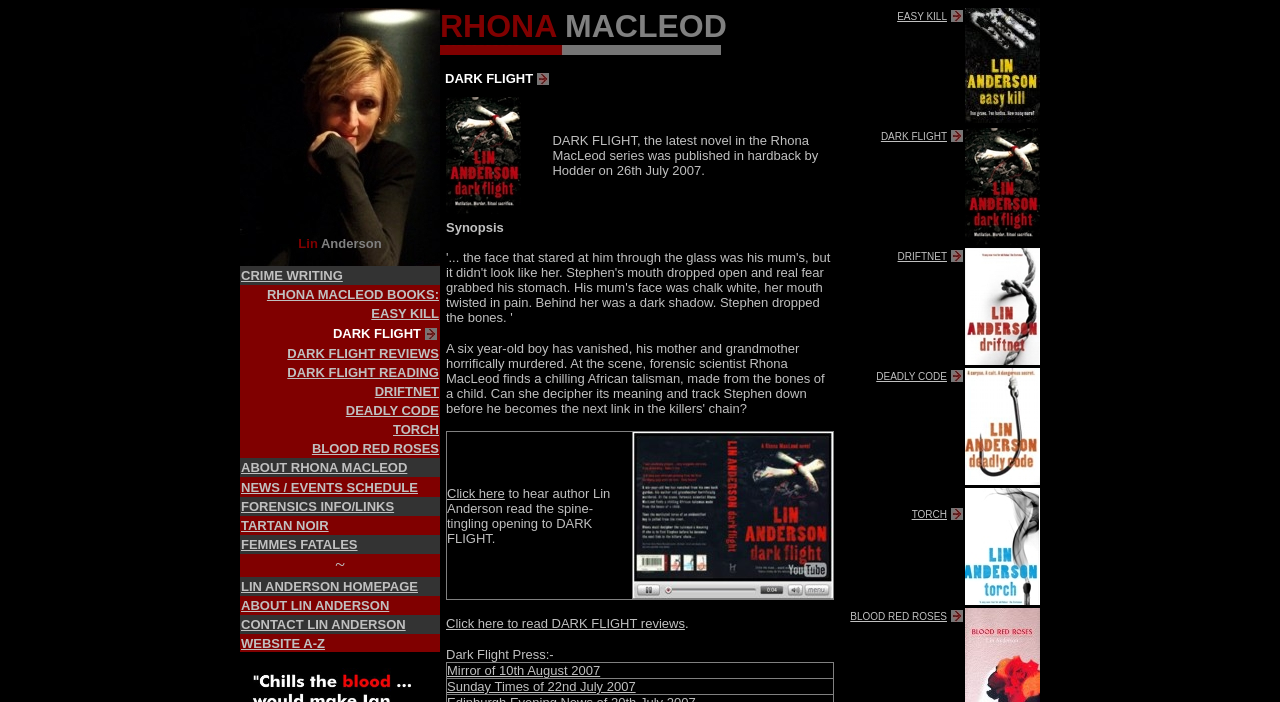Determine the bounding box coordinates of the clickable element necessary to fulfill the instruction: "Check out LIN ANDERSON HOMEPAGE". Provide the coordinates as four float numbers within the 0 to 1 range, i.e., [left, top, right, bottom].

[0.188, 0.822, 0.344, 0.849]